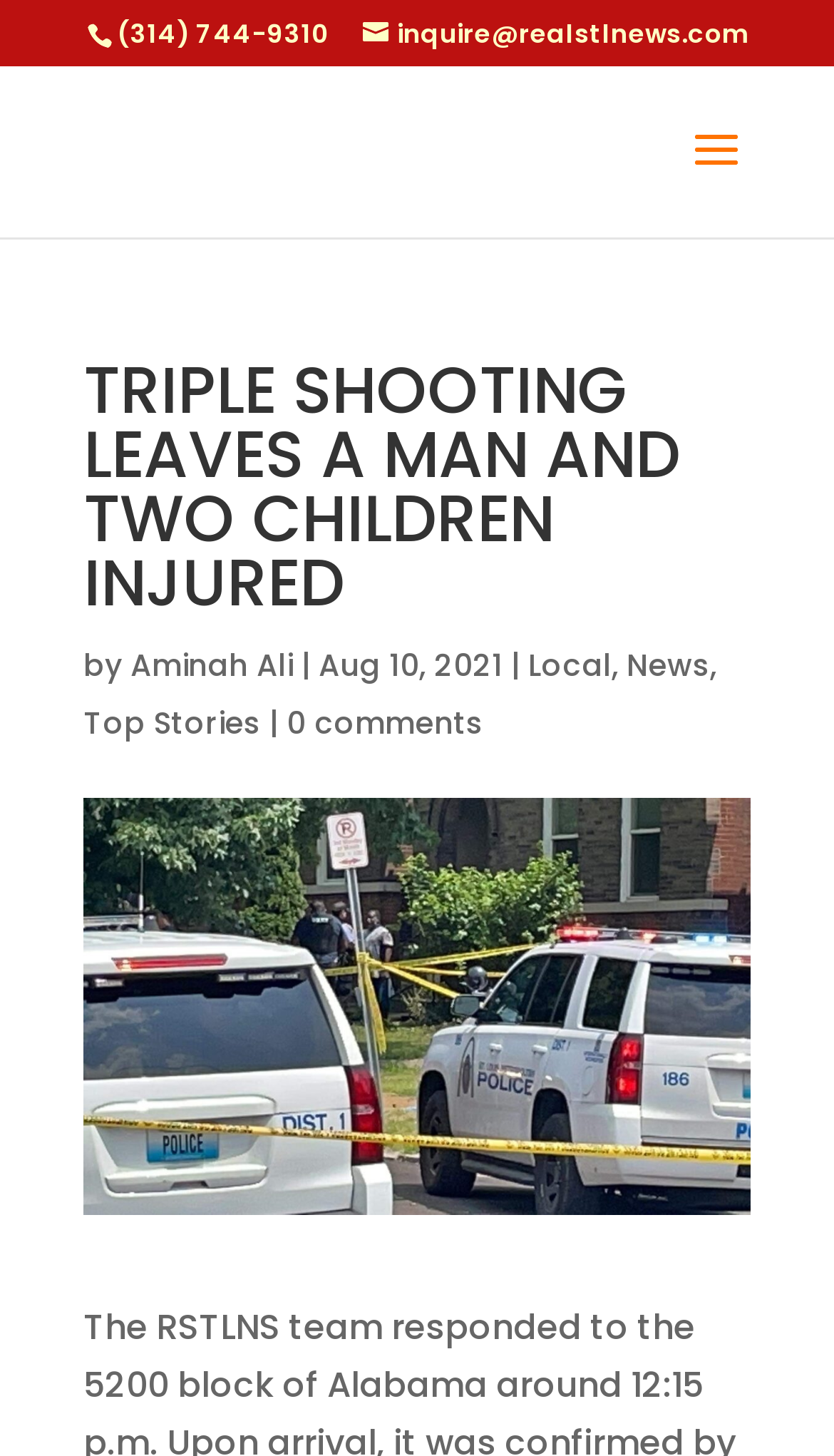Find the bounding box coordinates for the HTML element described in this sentence: "News". Provide the coordinates as four float numbers between 0 and 1, in the format [left, top, right, bottom].

[0.751, 0.442, 0.851, 0.472]